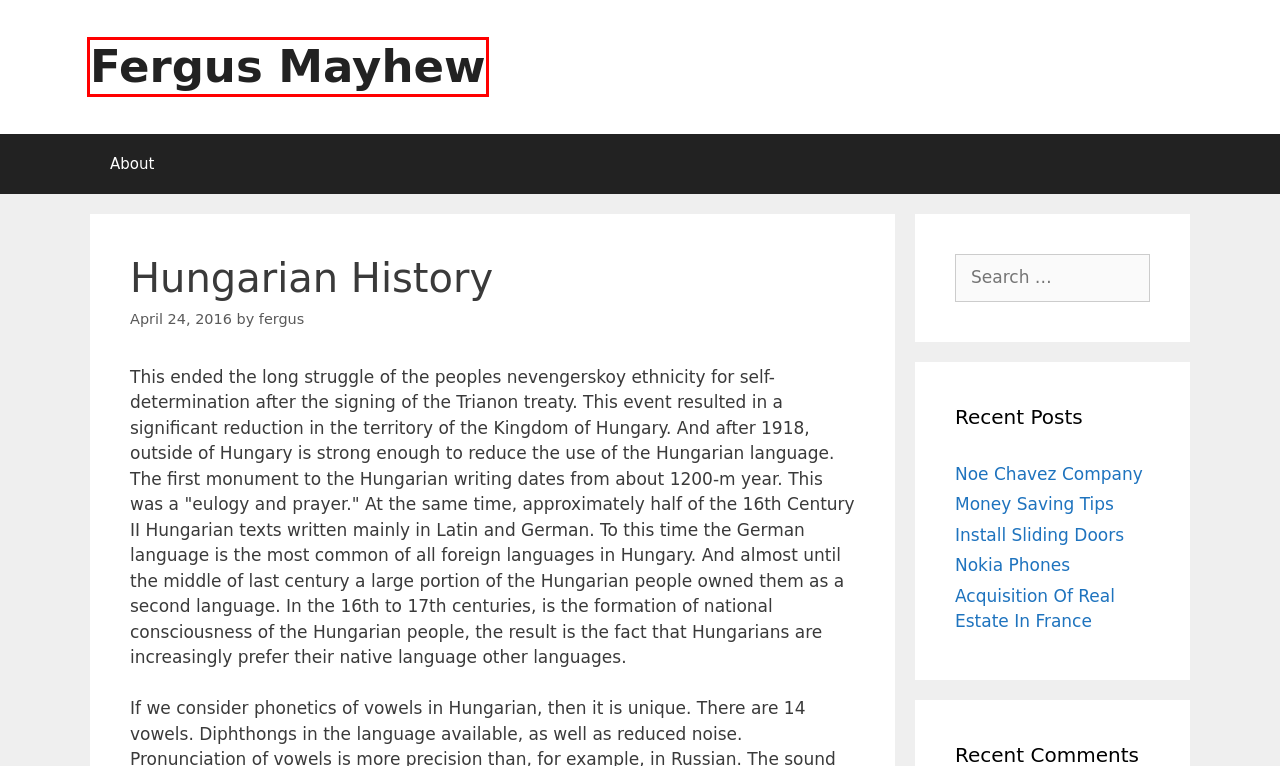Observe the screenshot of a webpage with a red bounding box around an element. Identify the webpage description that best fits the new page after the element inside the bounding box is clicked. The candidates are:
A. Nokia Phones – Fergus Mayhew
B. Fergus Mayhew
C. Noe Chavez Company – Fergus Mayhew
D. Acquisition Of Real Estate In France – Fergus Mayhew
E. Install Sliding Doors – Fergus Mayhew
F. fergus – Fergus Mayhew
G. About – Fergus Mayhew
H. Money Saving Tips – Fergus Mayhew

B